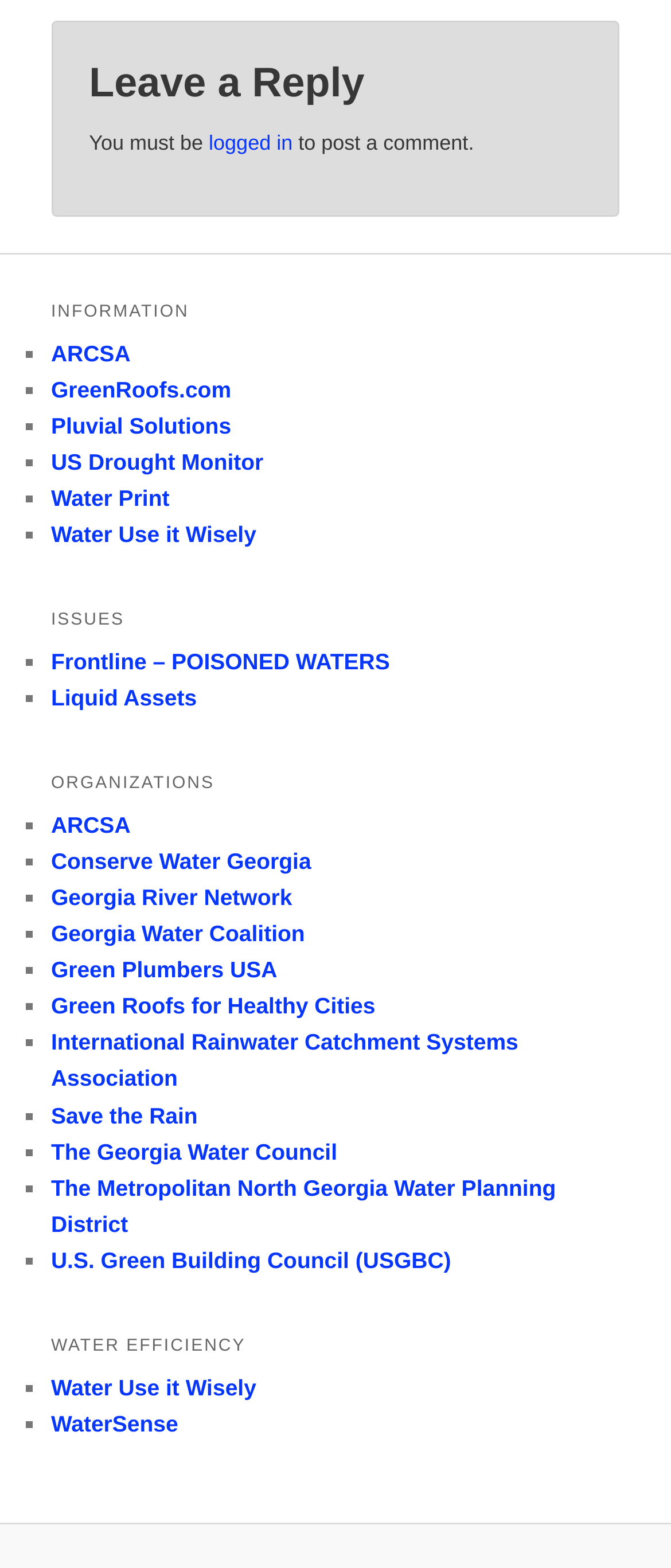Can you show the bounding box coordinates of the region to click on to complete the task described in the instruction: "Learn about 'Green Roofs for Healthy Cities'"?

[0.076, 0.633, 0.559, 0.65]